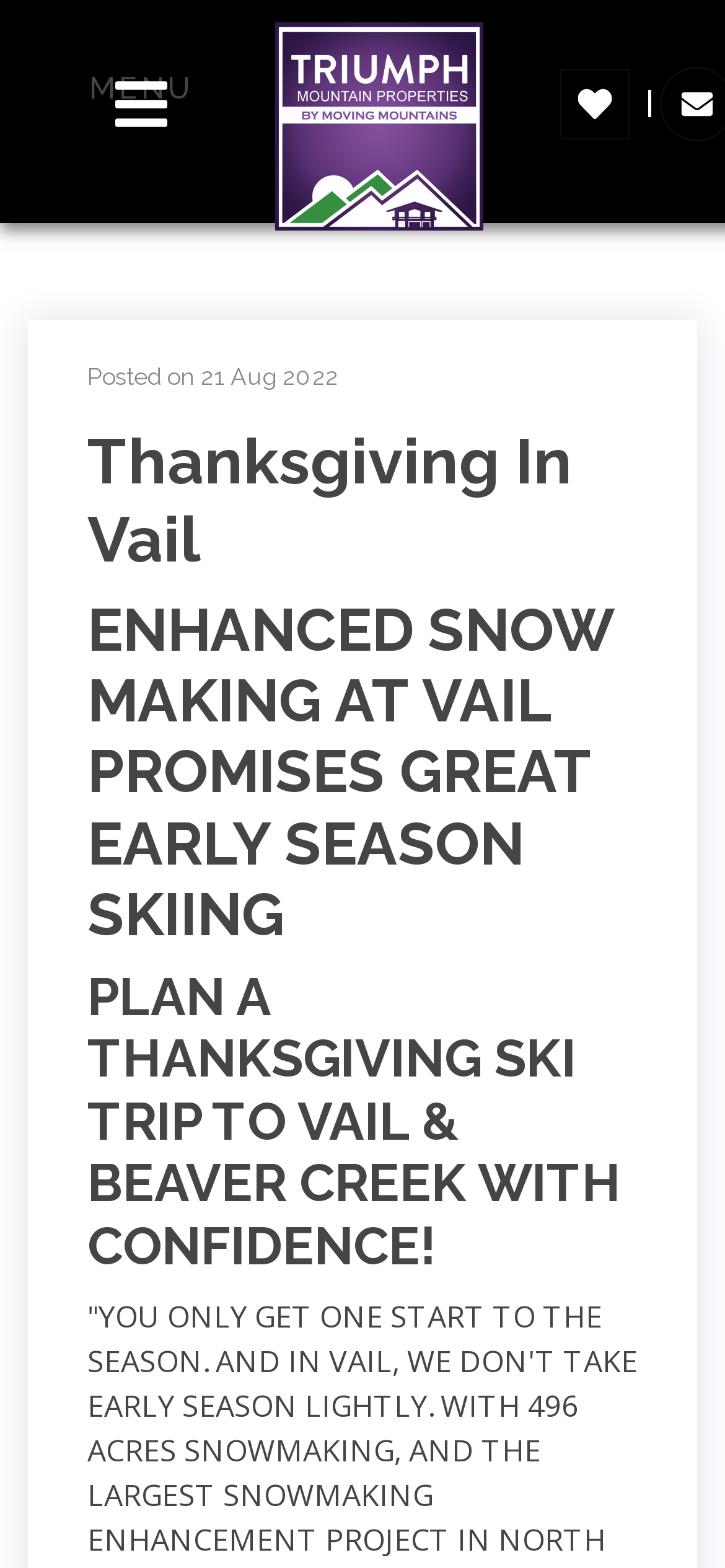Using the webpage screenshot and the element description Favorites Favorites 0, determine the bounding box coordinates. Specify the coordinates in the format (top-left x, top-left y, bottom-right x, bottom-right y) with values ranging from 0 to 1.

[0.773, 0.044, 0.87, 0.089]